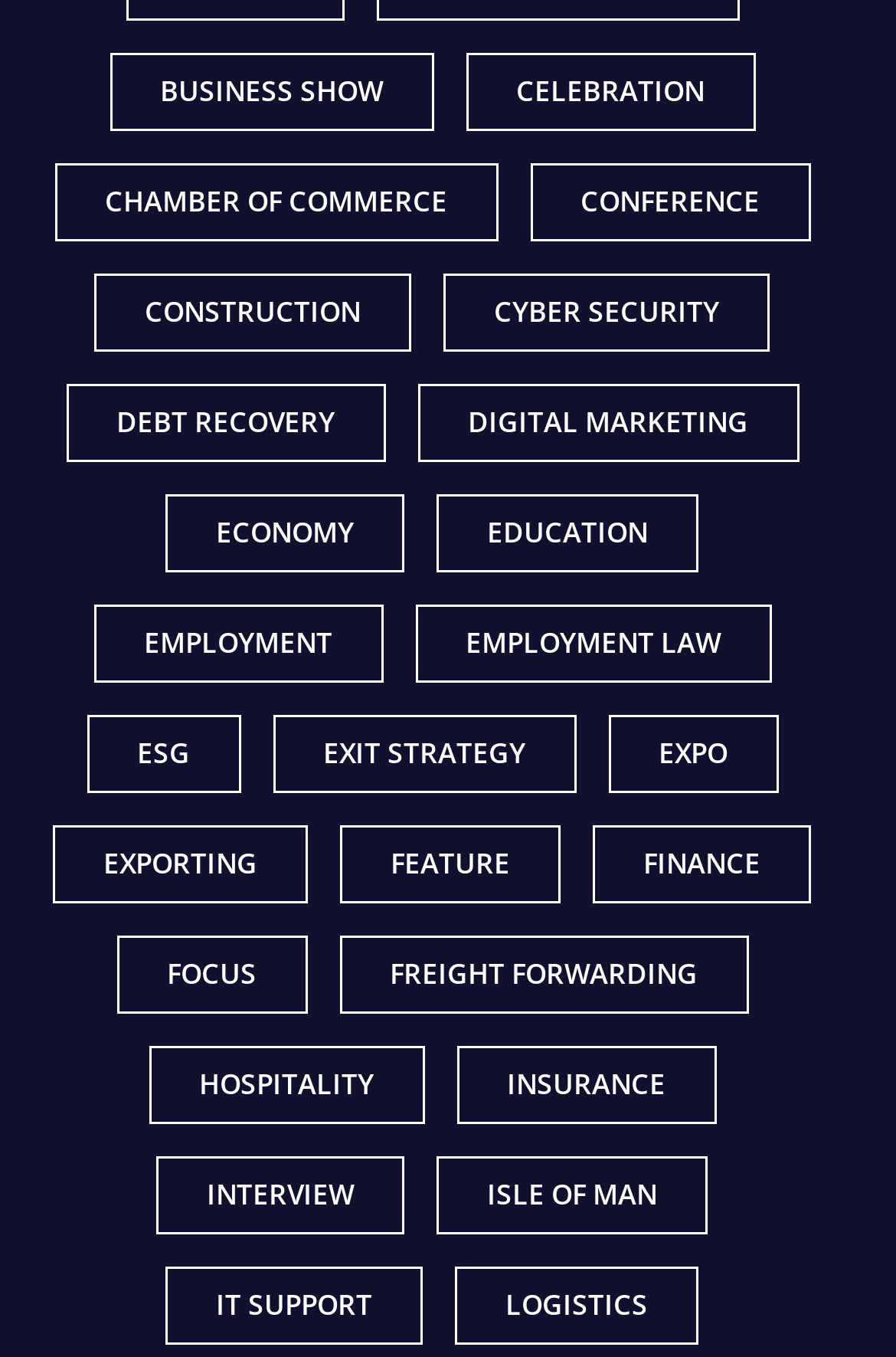Please provide a detailed answer to the question below based on the screenshot: 
How many categories have fewer than 5 items?

By reviewing the links on the webpage, I found that there are at least 7 categories with fewer than 5 items, including 'Celebration', 'Employment', 'ESG', 'Exit Strategy', 'Freight Forwarding', 'Hospitality', and 'Isle of Man'.